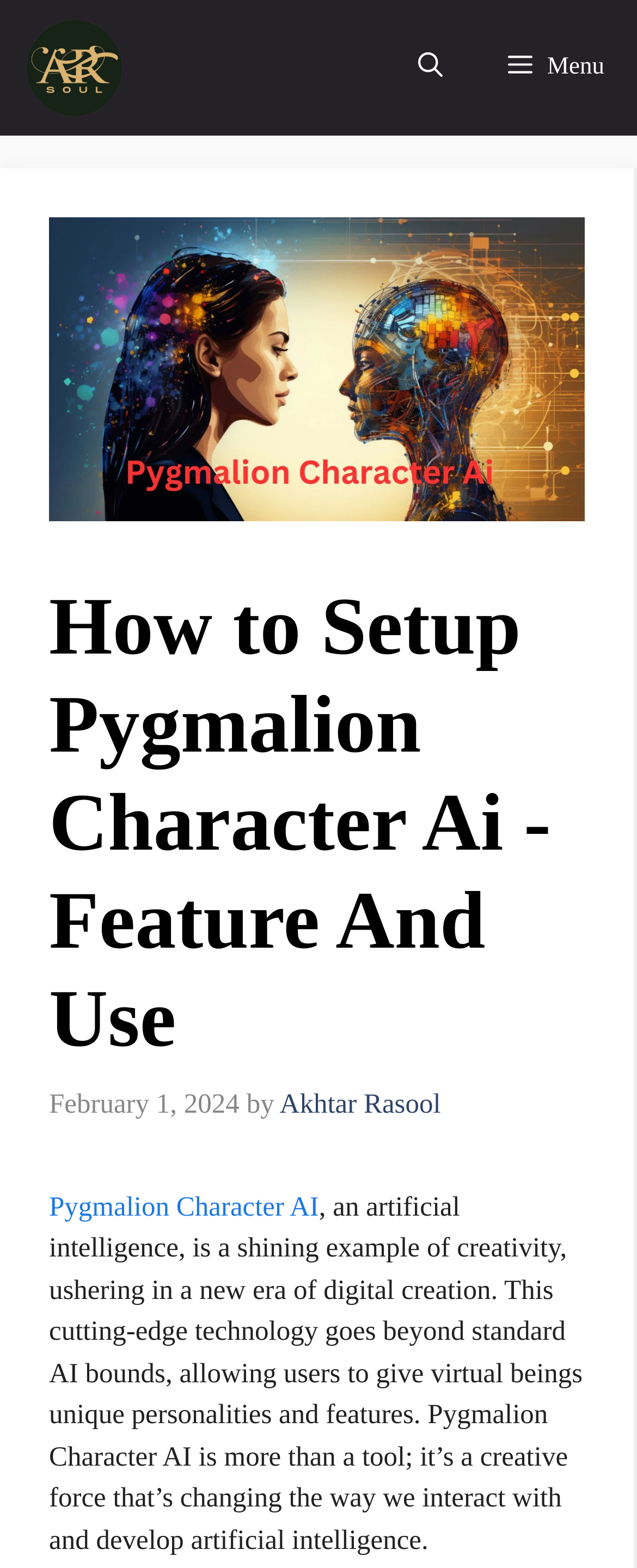What is Pygmalion Character AI?
By examining the image, provide a one-word or phrase answer.

A creative force that’s changing the way we interact with and develop artificial intelligence